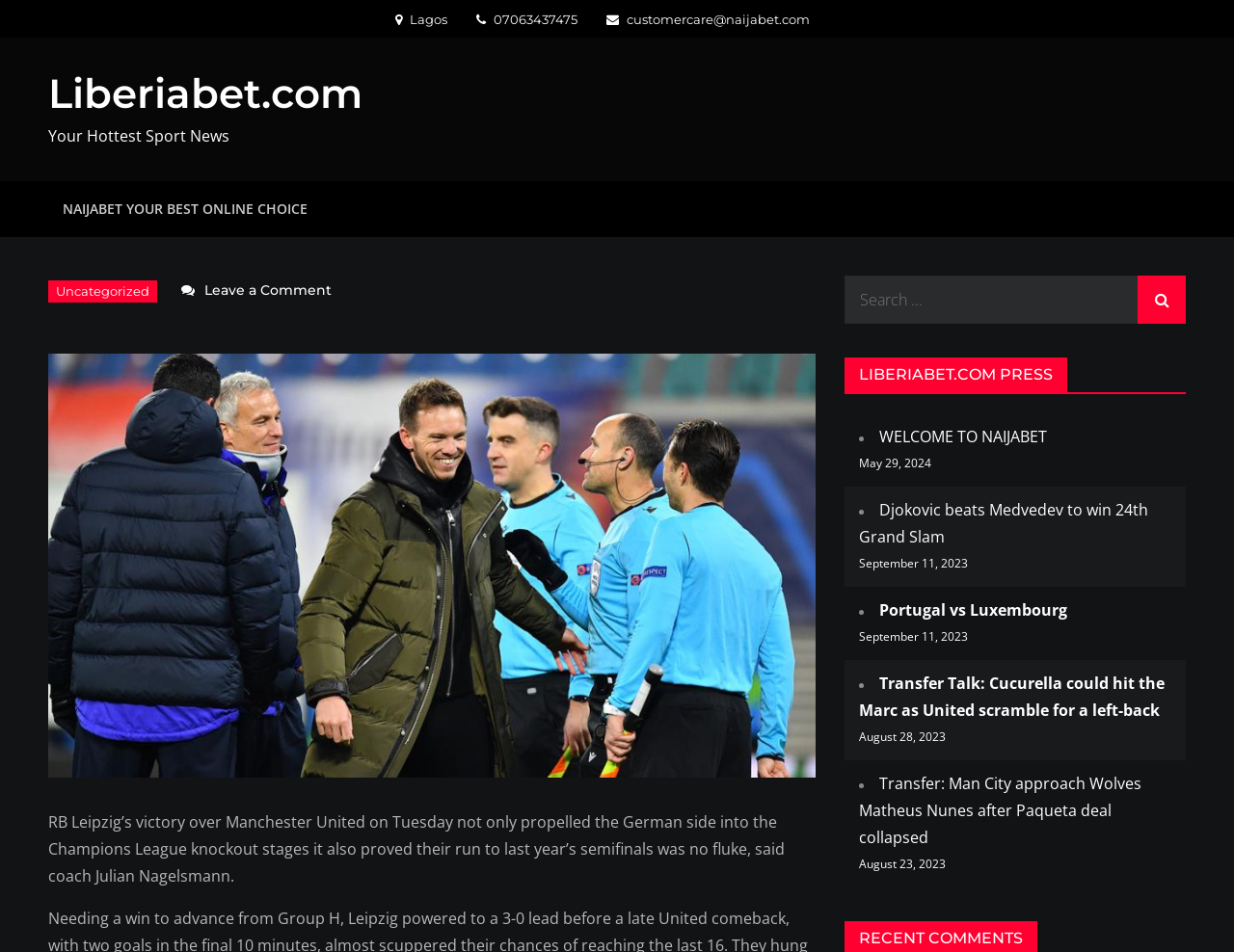Please locate the bounding box coordinates of the element's region that needs to be clicked to follow the instruction: "Contact customer care". The bounding box coordinates should be provided as four float numbers between 0 and 1, i.e., [left, top, right, bottom].

[0.491, 0.012, 0.656, 0.028]